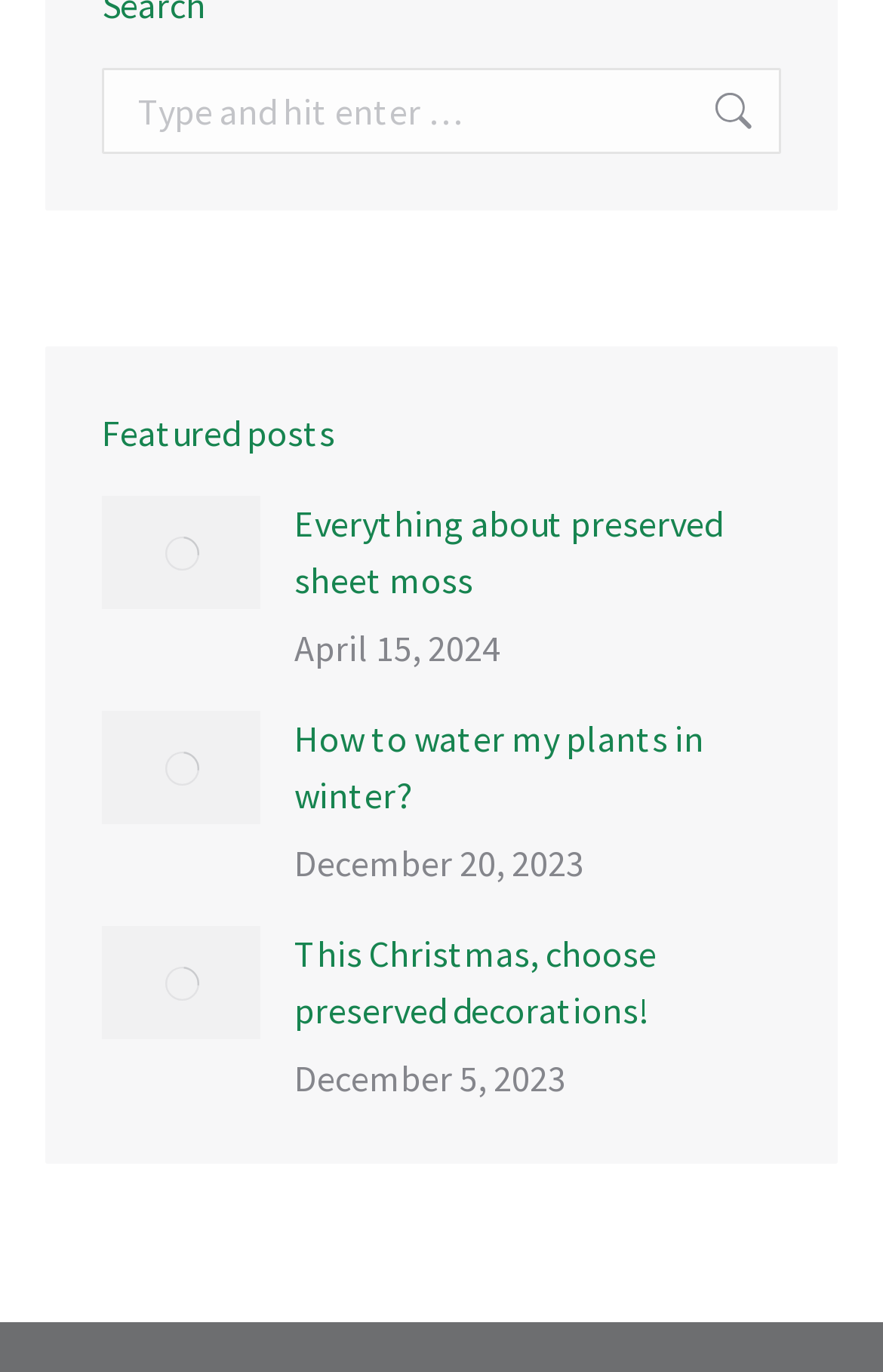What is the date of the first featured post?
From the screenshot, provide a brief answer in one word or phrase.

April 15, 2024